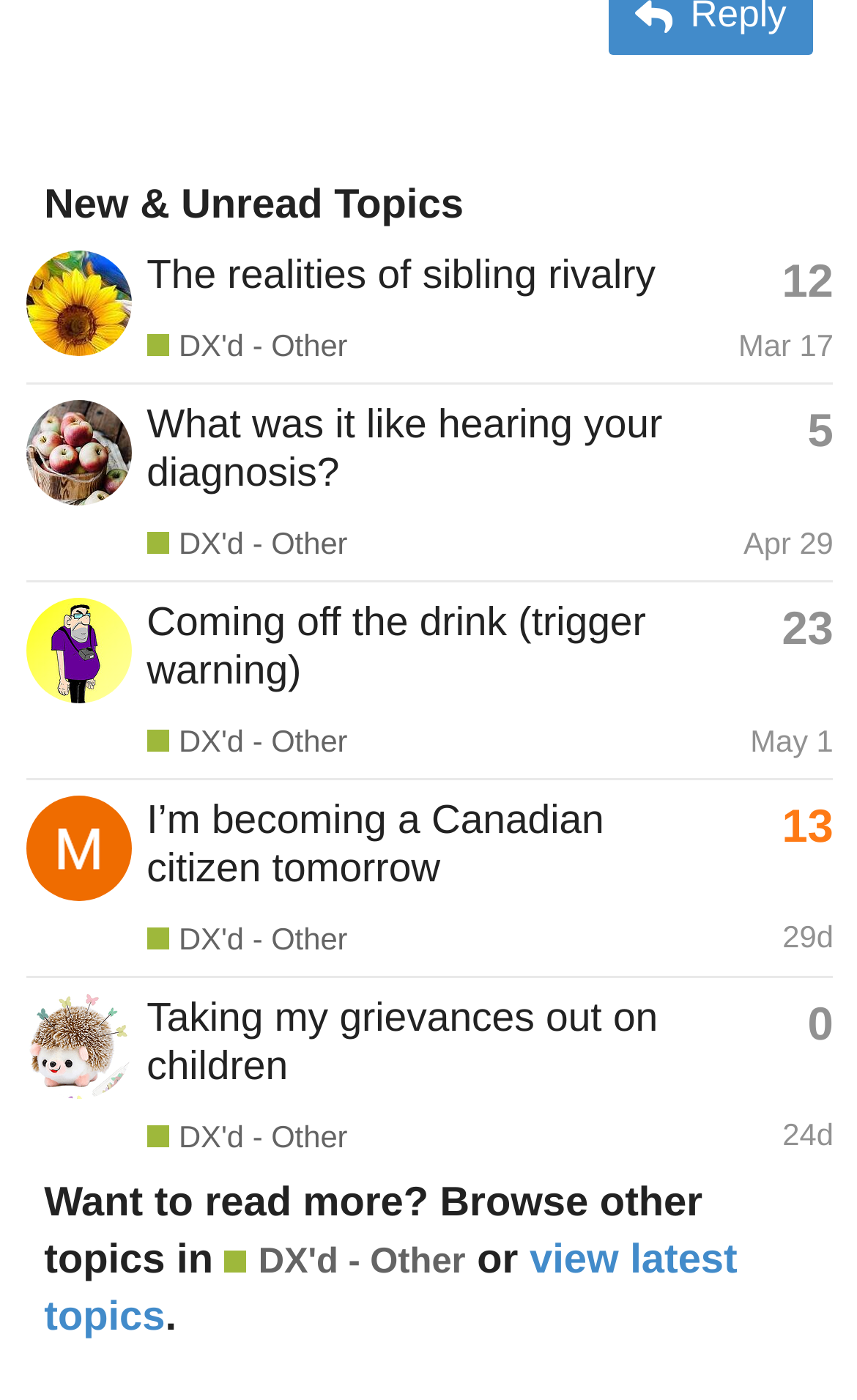What is the username of the person who created the topic 'I’m becoming a Canadian citizen tomorrow'?
By examining the image, provide a one-word or phrase answer.

INDIAN_OCEAN